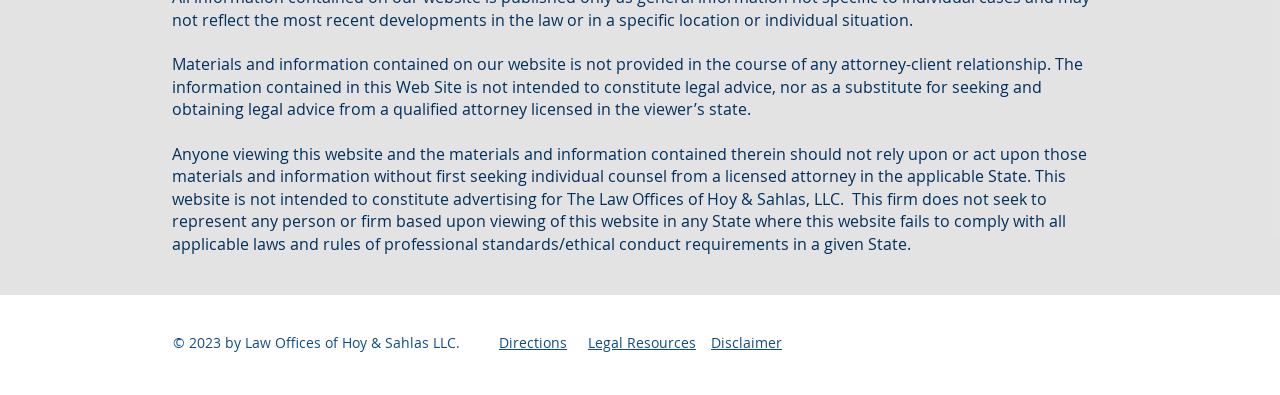Identify the bounding box for the described UI element: "Legal Resources".

[0.459, 0.843, 0.544, 0.891]